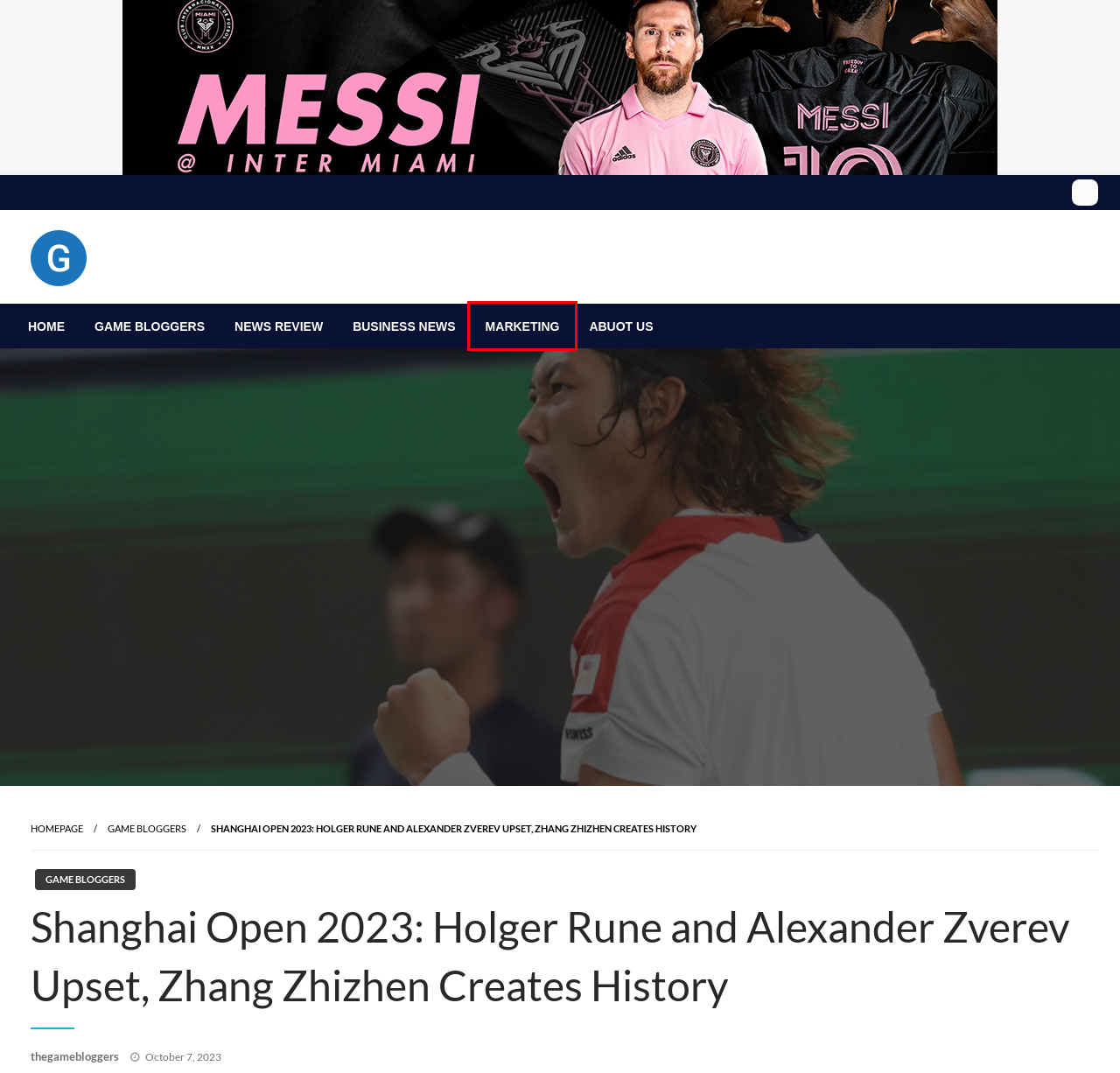Examine the screenshot of the webpage, noting the red bounding box around a UI element. Pick the webpage description that best matches the new page after the element in the red bounding box is clicked. Here are the candidates:
A. October 2023 – The game bloggers
B. News Review – The game bloggers
C. thegamebloggers – The game bloggers
D. Abuot us – The game bloggers
E. Marketing – The game bloggers
F. Game bloggers – The game bloggers
G. Business News – The game bloggers
H. The game bloggers – Insightful and entertaining content sharing

E